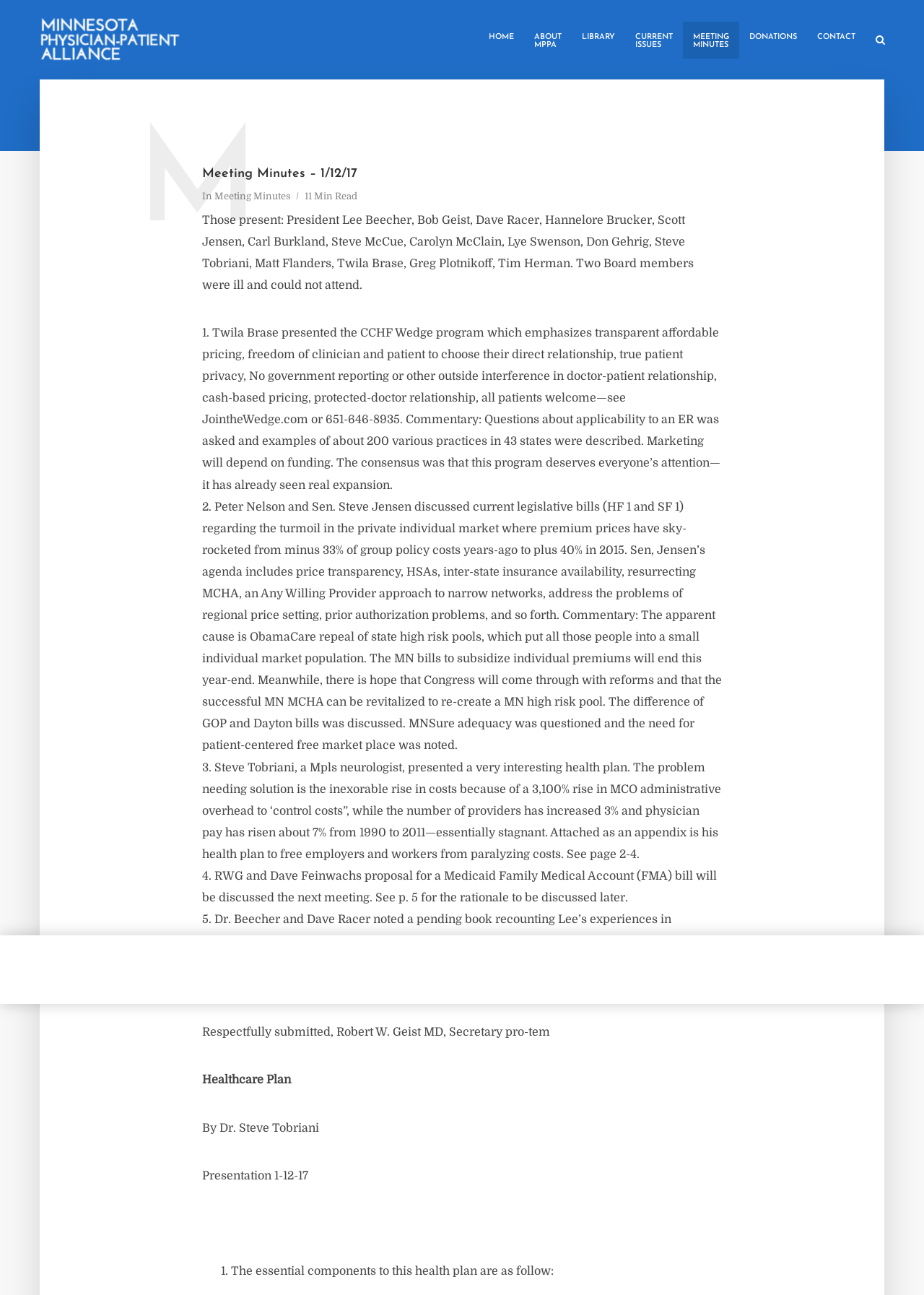Find the bounding box coordinates of the element you need to click on to perform this action: 'Click DONATIONS link'. The coordinates should be represented by four float values between 0 and 1, in the format [left, top, right, bottom].

[0.8, 0.016, 0.873, 0.039]